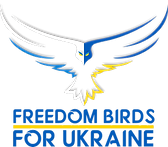Provide a brief response to the question below using a single word or phrase: 
What is the purpose of the 'Freedom Birds for Ukraine' organization?

To support Ukraine